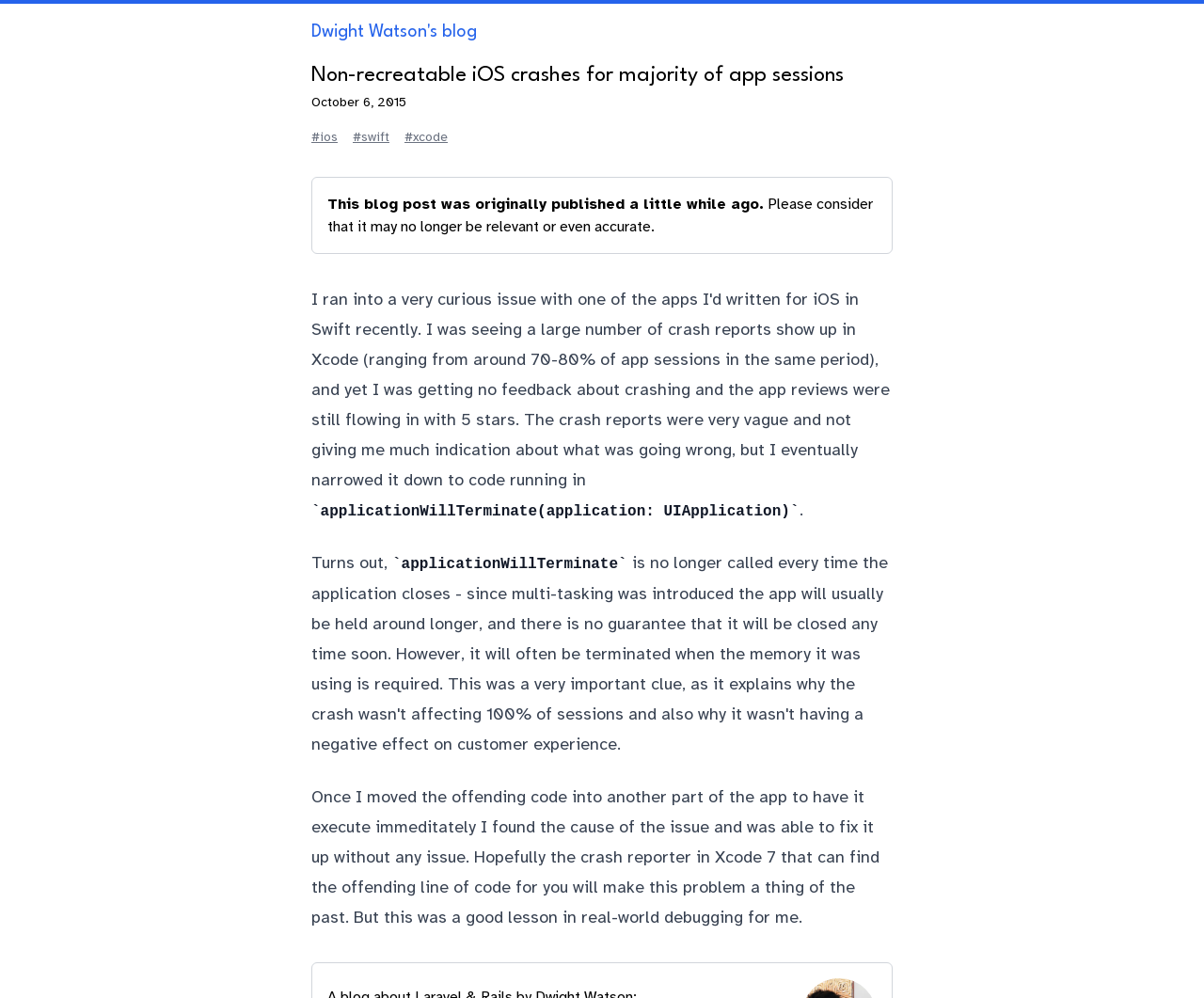What is the method mentioned in the blog post? Observe the screenshot and provide a one-word or short phrase answer.

applicationWillTerminate